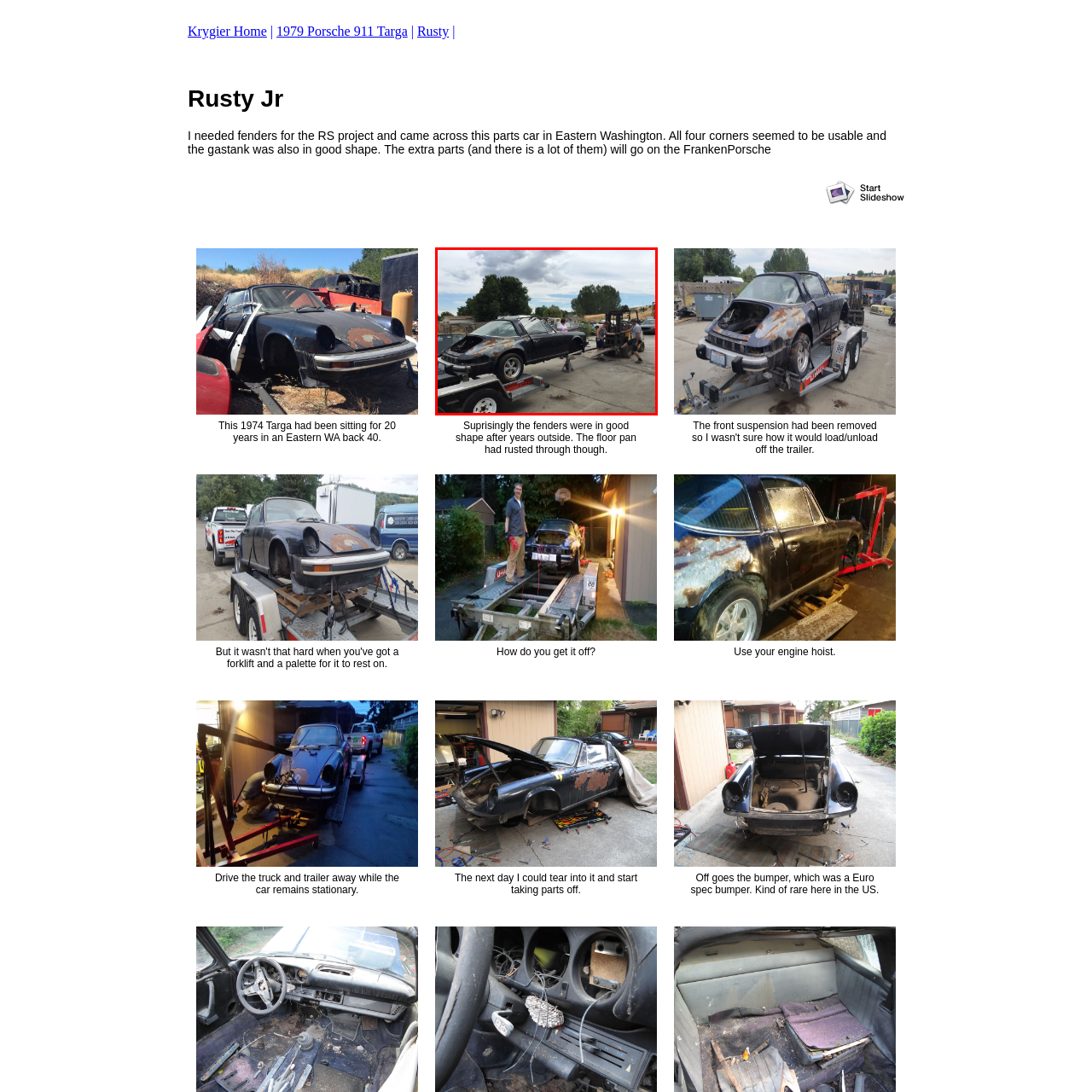Please provide a comprehensive description of the image highlighted by the red bounding box.

In the image, a classic 1974 Porsche 911 Targa is being unloaded from a trailer at a salvage yard or workshop. The vehicle, visible from the rear, displays signs of wear and rust, indicative of its age and the fact that it has been sitting unused for an extended period. Two men are in the process of maneuvering the car using a forklift, showcasing the efforts involved in handling vintage or parts cars. The background highlights a rural setting with trees lined against a cloudy sky, enhancing the ambiance of the scene. This car's unloading is part of a project to gather parts, as indicated by accompanying text on the webpage, which notes that the fenders and gas tank were still in good condition after years of neglect.